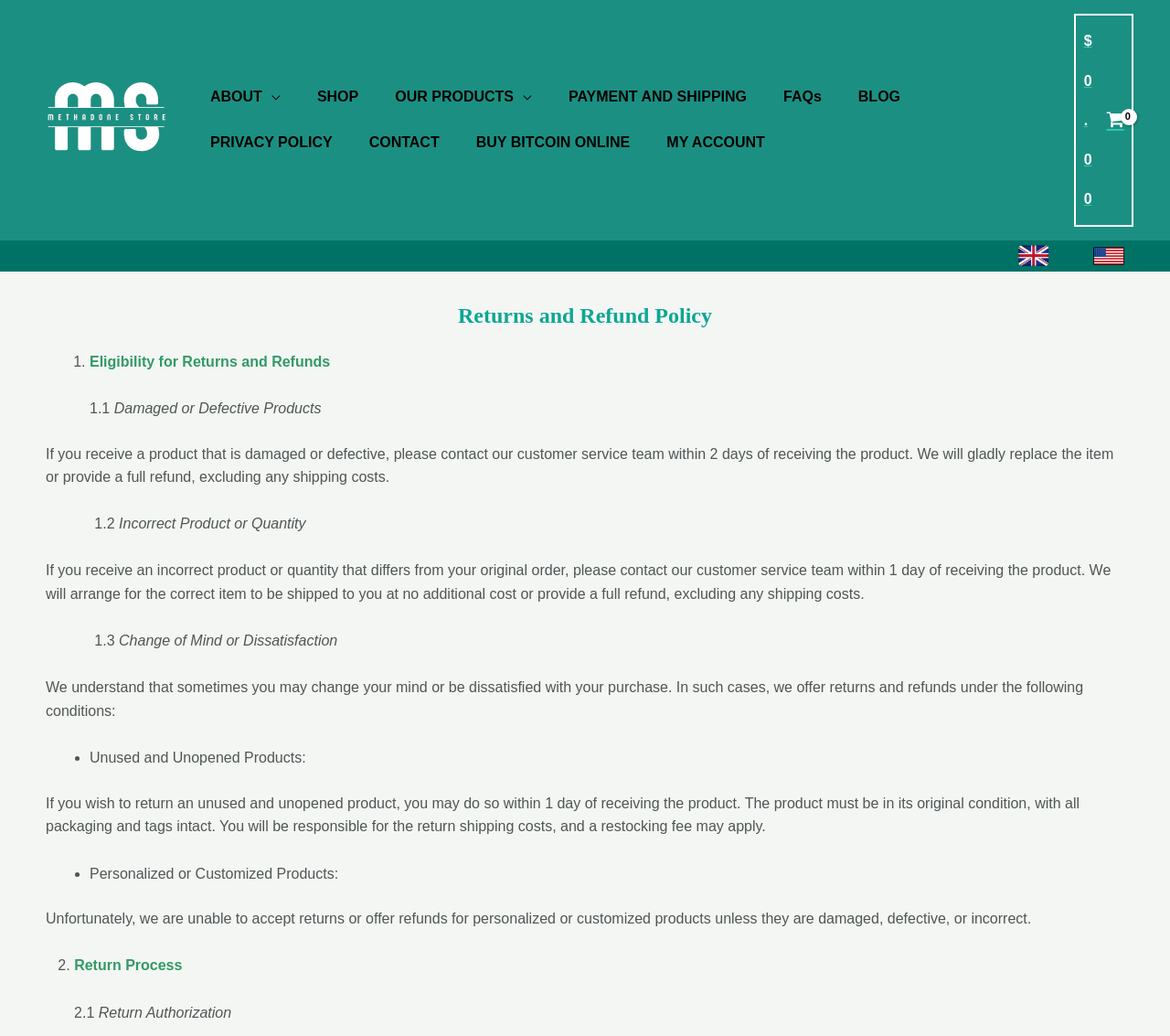Locate the bounding box coordinates of the clickable area to execute the instruction: "Read about Returns and Refund Policy". Provide the coordinates as four float numbers between 0 and 1, represented as [left, top, right, bottom].

[0.039, 0.288, 0.961, 0.32]